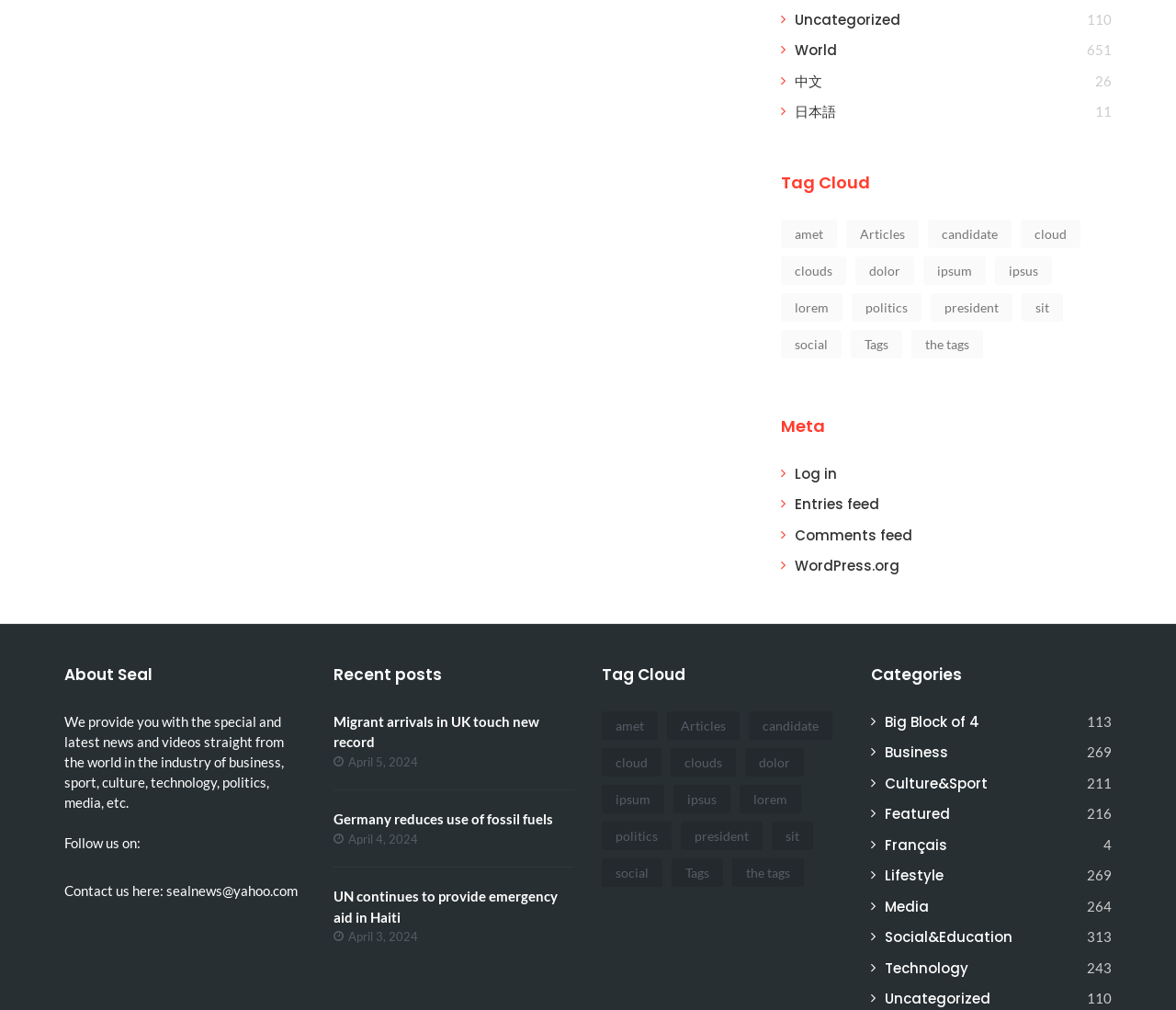Find the bounding box of the web element that fits this description: "Big Block of 4".

[0.752, 0.705, 0.832, 0.724]